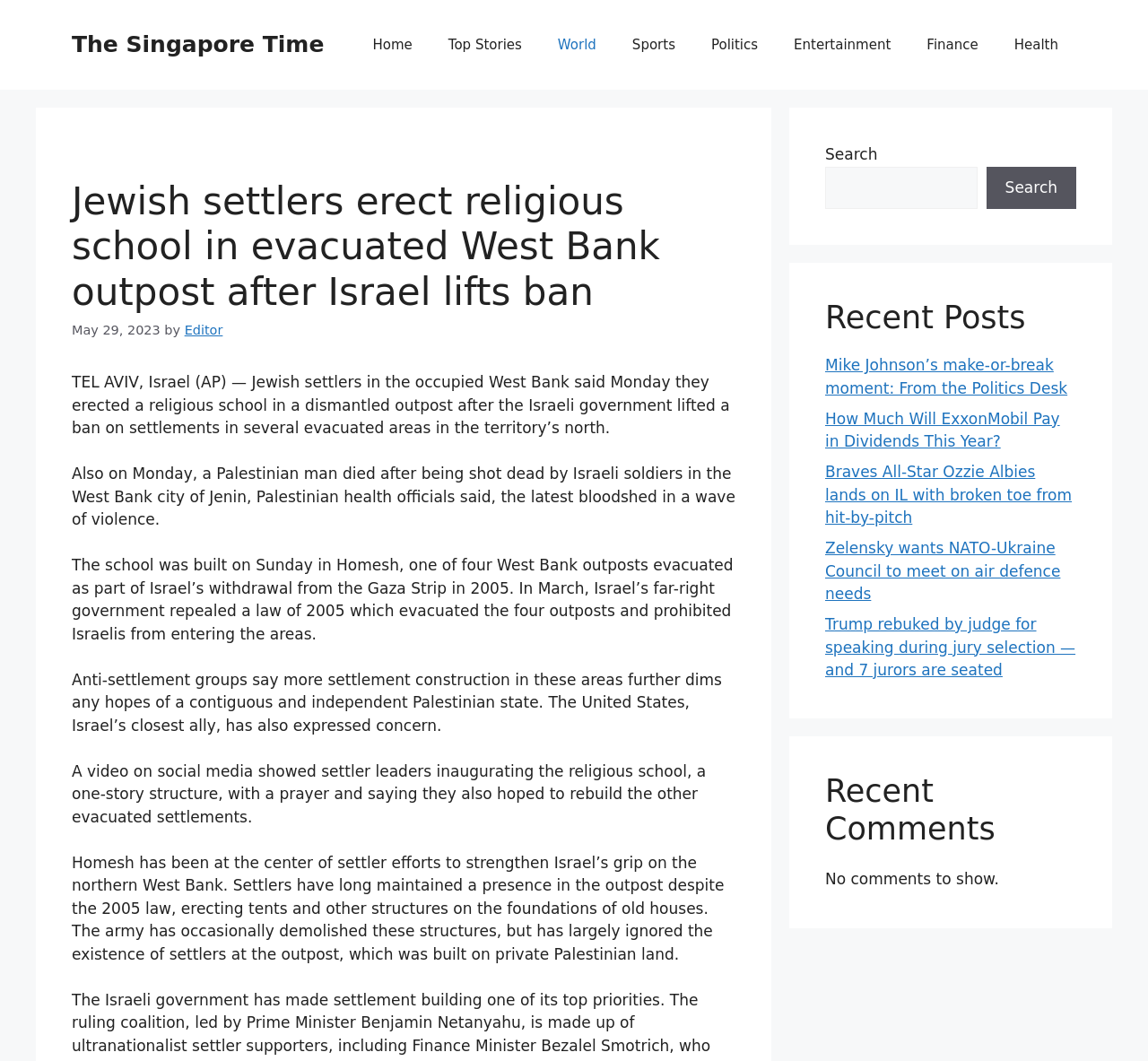What is the date of the article?
Using the visual information, respond with a single word or phrase.

May 29, 2023